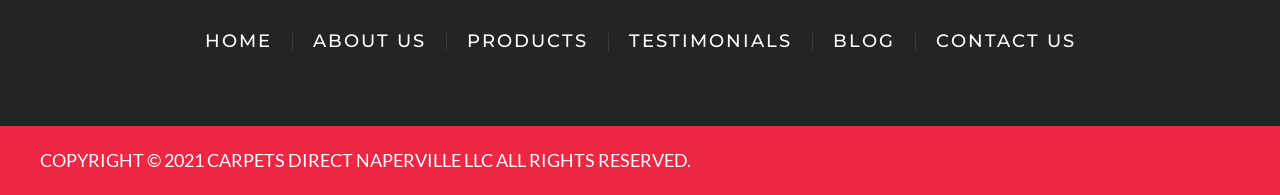What is the copyright year?
Answer the question with a single word or phrase, referring to the image.

2021